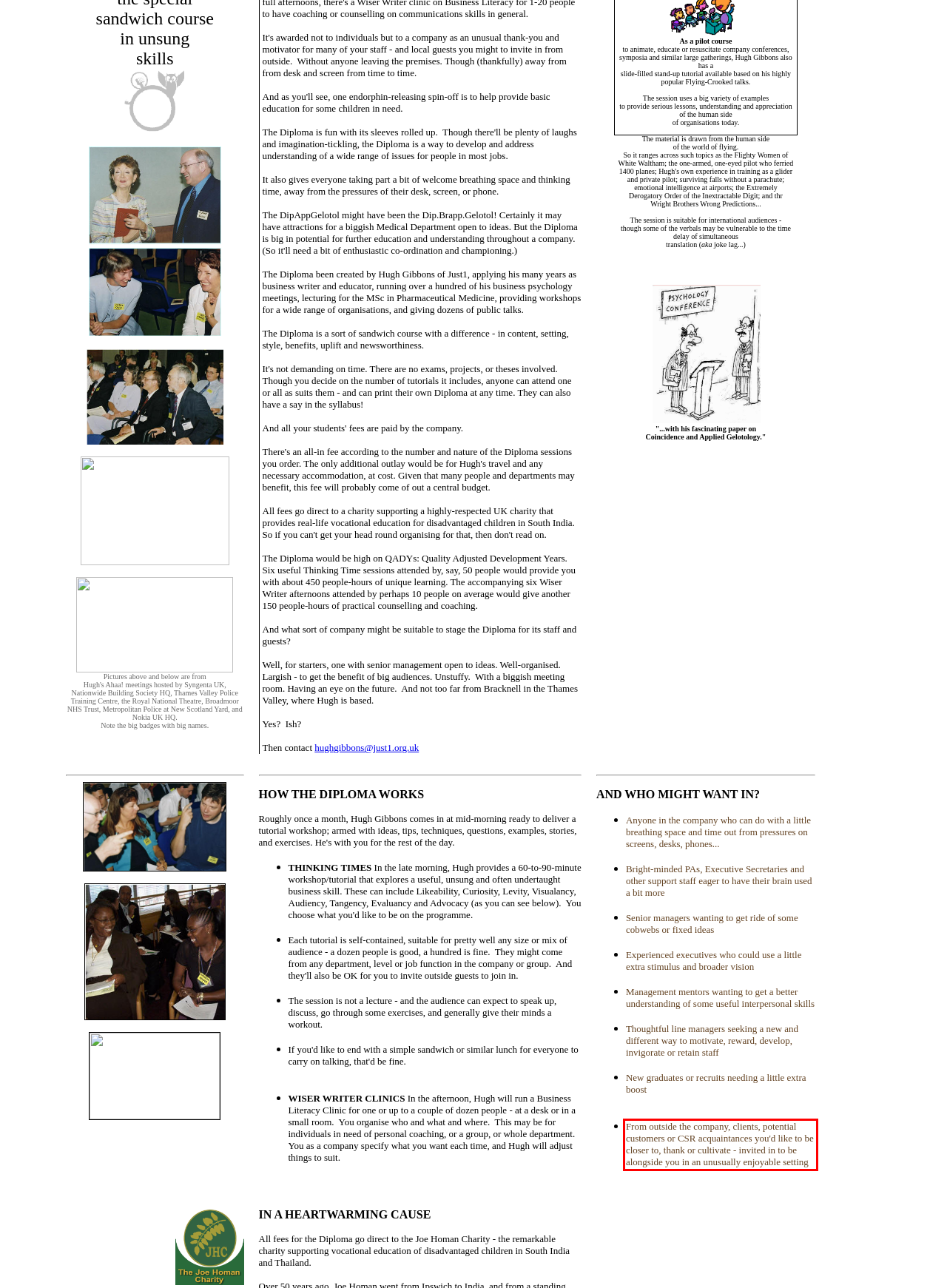Please identify and extract the text from the UI element that is surrounded by a red bounding box in the provided webpage screenshot.

From outside the company, clients, potential customers or CSR acquaintances you'd like to be closer to, thank or cultivate - invited in to be alongside you in an unusually enjoyable setting